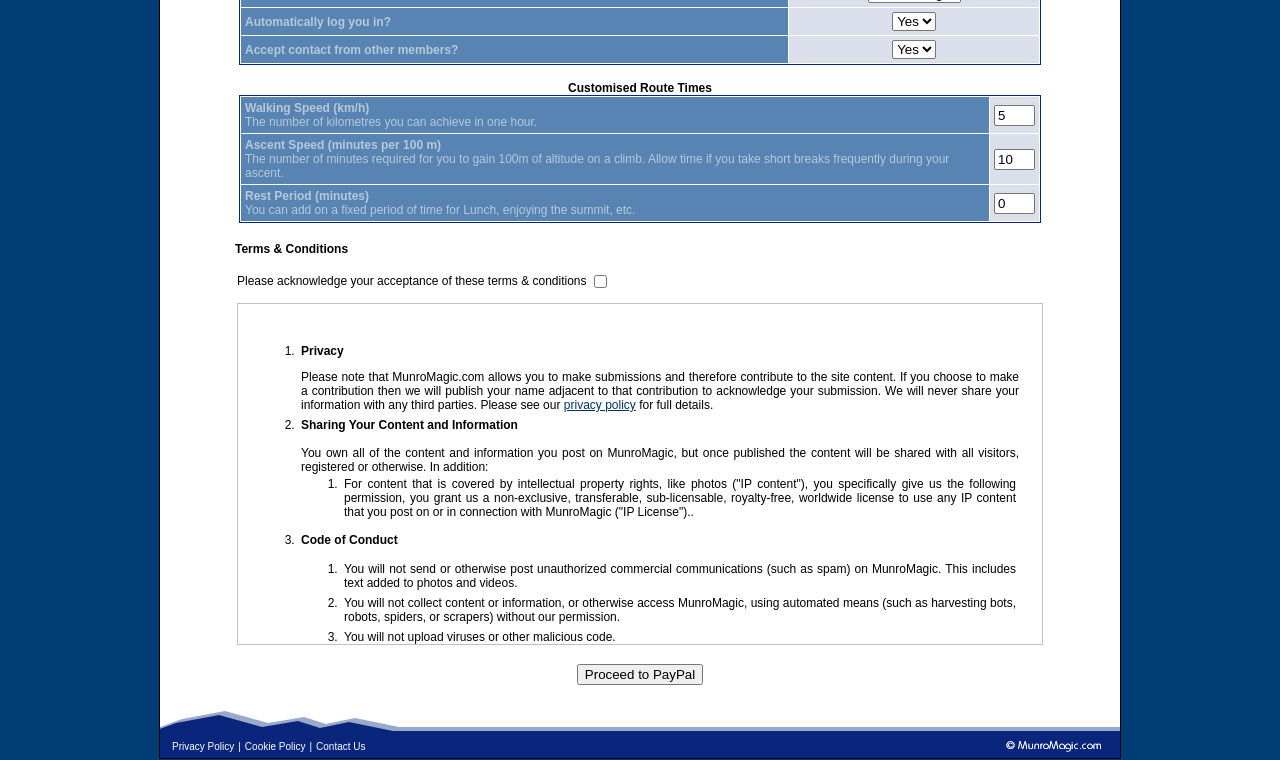Ascertain the bounding box coordinates for the UI element detailed here: "input value="0" name="RestPeriod" value="0"". The coordinates should be provided as [left, top, right, bottom] with each value being a float between 0 and 1.

[0.777, 0.253, 0.809, 0.281]